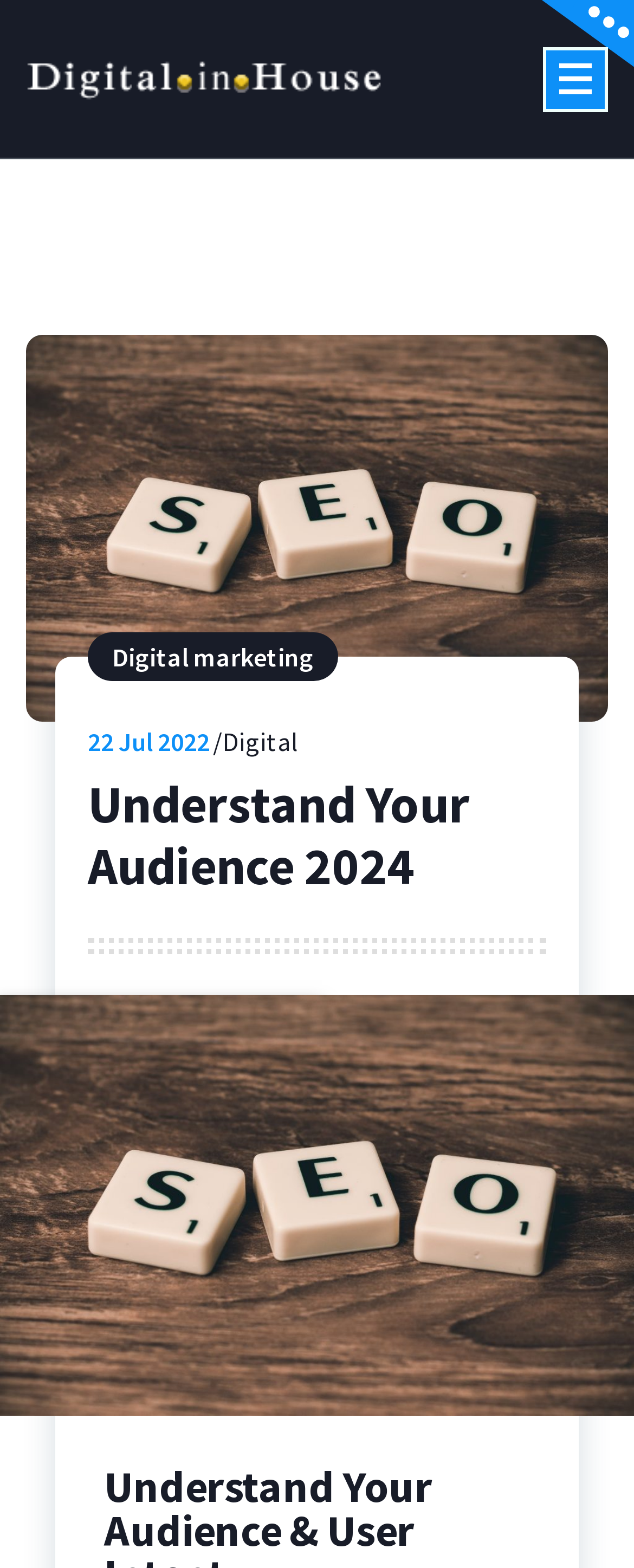What is the date mentioned on the webpage?
Look at the image and respond with a one-word or short-phrase answer.

22 Jul 2022